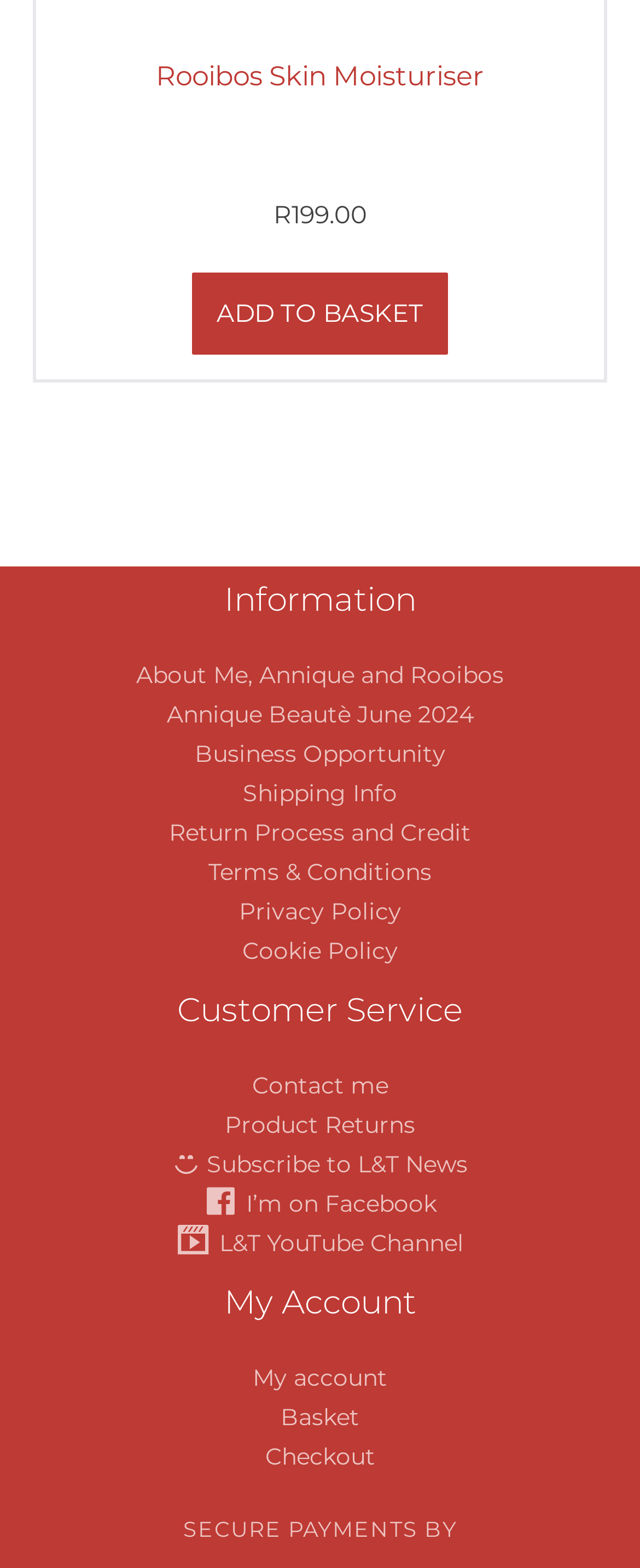Based on the image, please elaborate on the answer to the following question:
How many headings are there on the webpage?

There are four headings on the webpage, which are 'Rooibos Skin Moisturiser', 'Information', 'Customer Service', and 'My Account'.